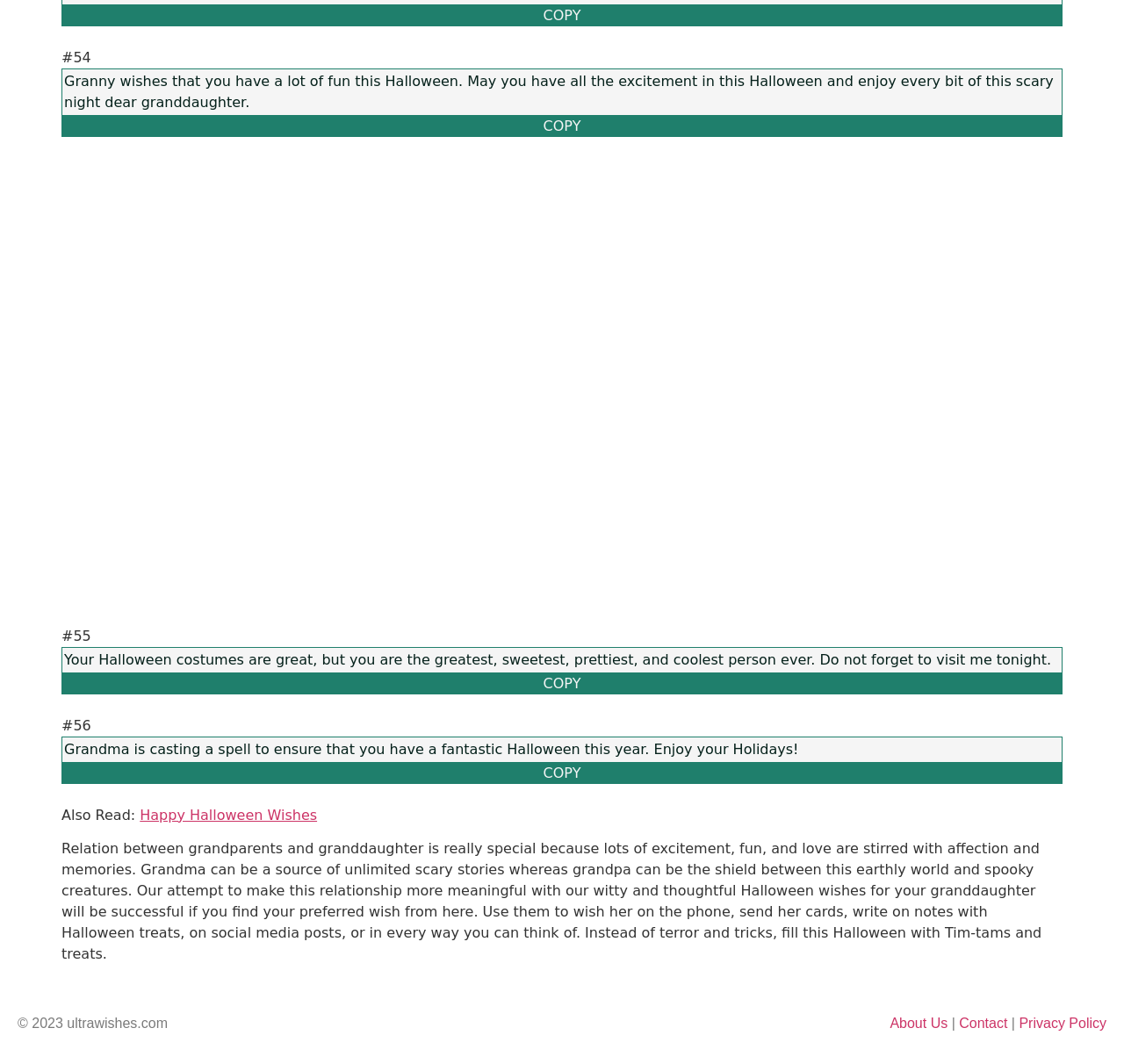Who is the sender of the messages?
From the details in the image, answer the question comprehensively.

The messages and wishes on the webpage are addressed to a granddaughter, and the tone and language used suggest that the sender is the grandmother.